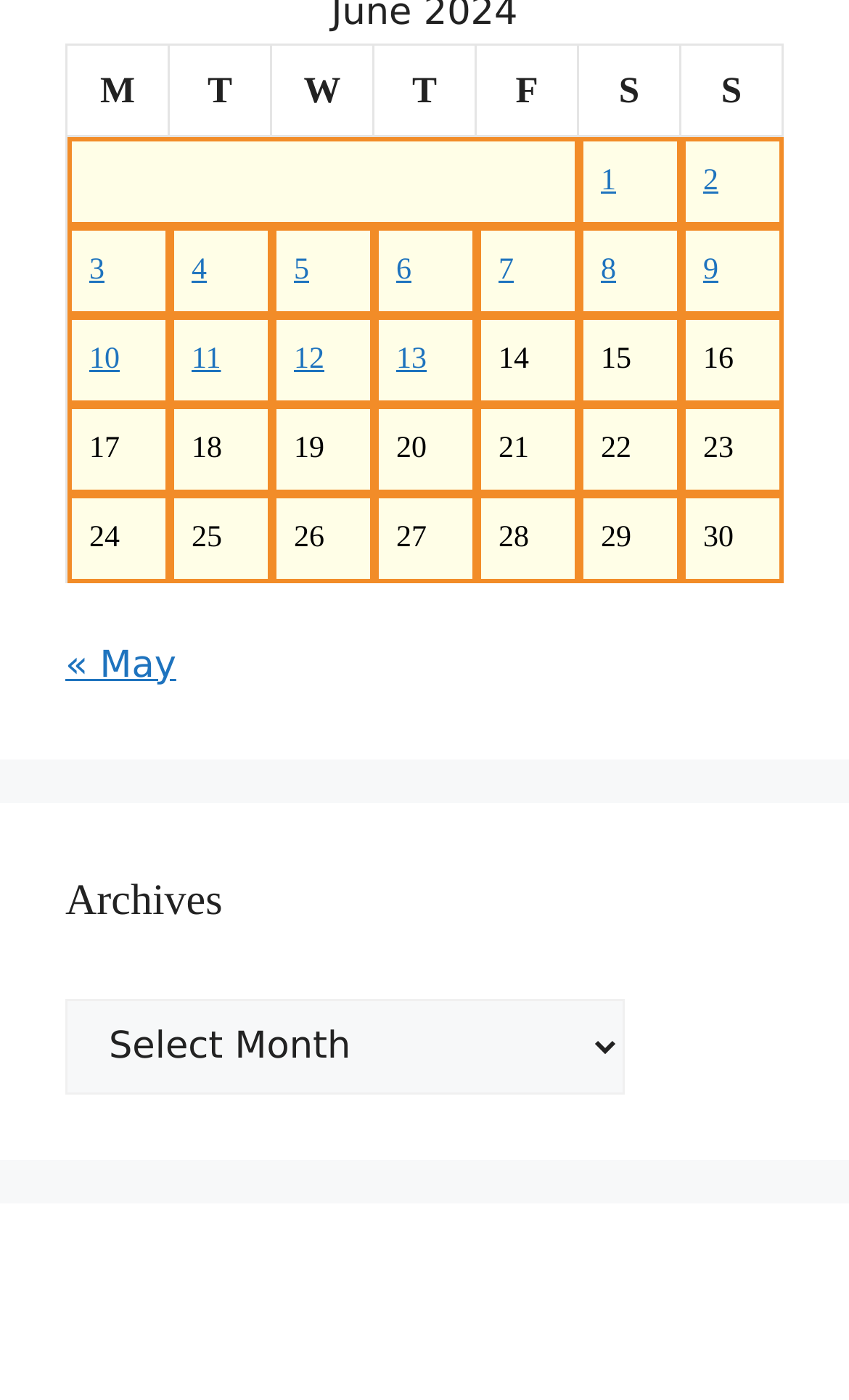Provide the bounding box coordinates for the UI element described in this sentence: "4". The coordinates should be four float values between 0 and 1, i.e., [left, top, right, bottom].

[0.226, 0.182, 0.244, 0.205]